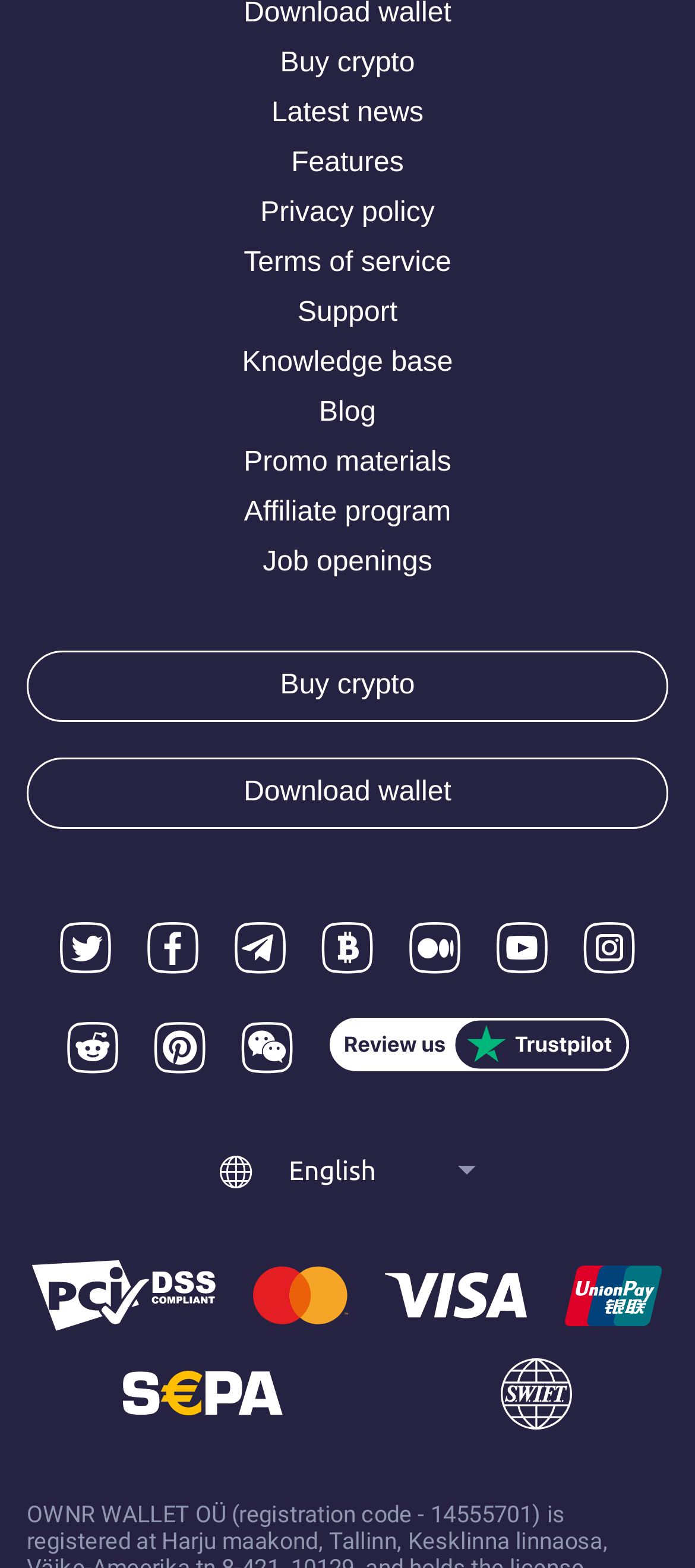Please specify the bounding box coordinates of the element that should be clicked to execute the given instruction: 'Check Trustpilot'. Ensure the coordinates are four float numbers between 0 and 1, expressed as [left, top, right, bottom].

[0.473, 0.649, 0.904, 0.69]